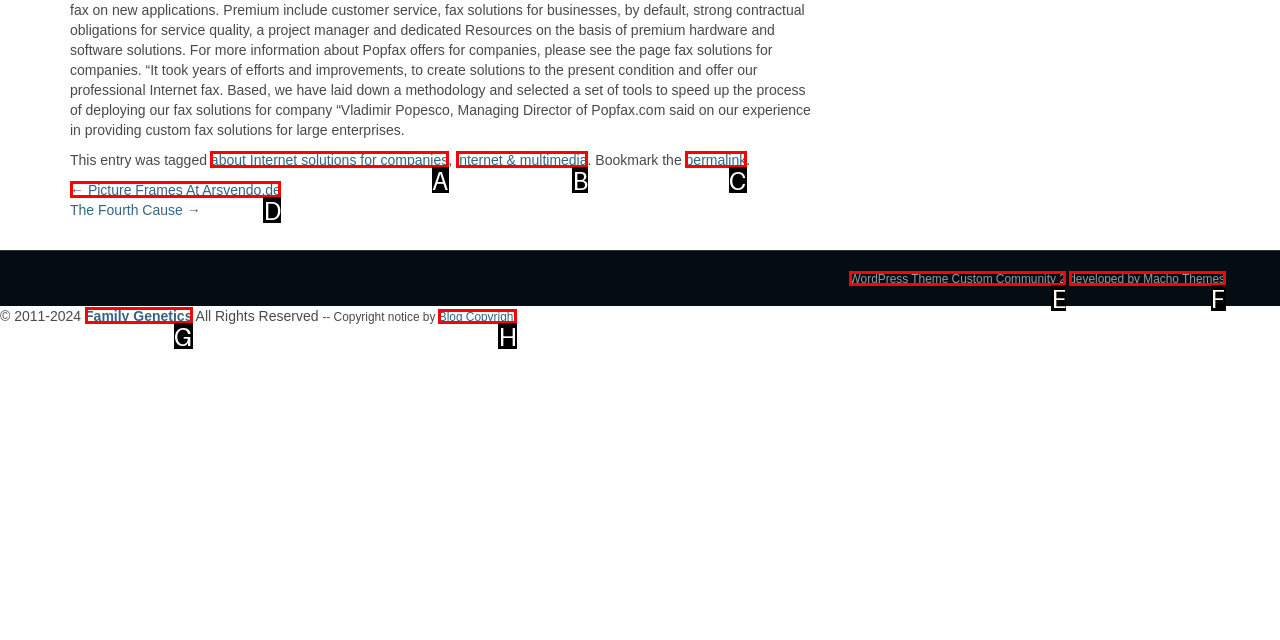Please select the letter of the HTML element that fits the description: developed by Macho Themes. Answer with the option's letter directly.

F